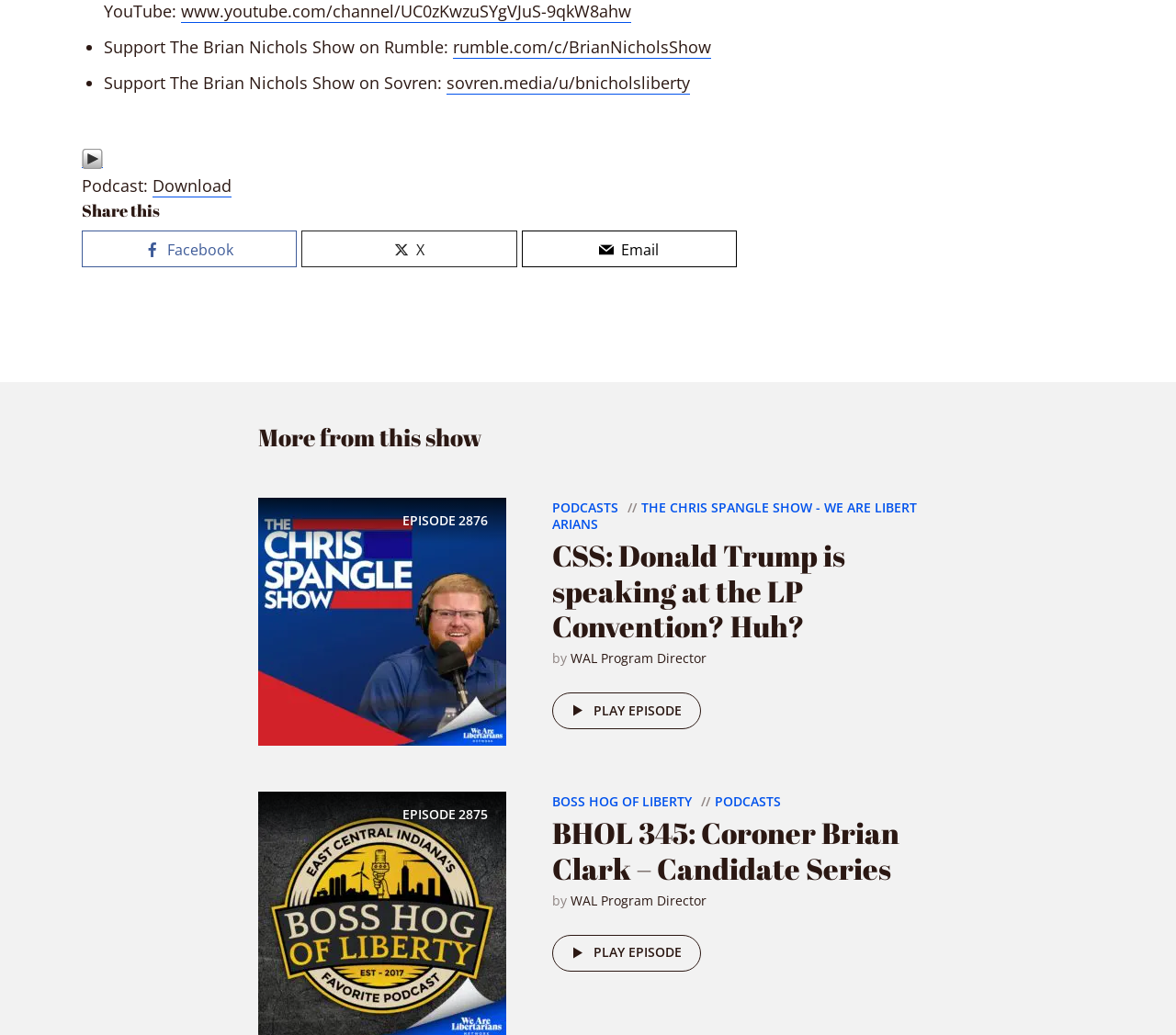Please find the bounding box coordinates of the element that needs to be clicked to perform the following instruction: "Share on Facebook". The bounding box coordinates should be four float numbers between 0 and 1, represented as [left, top, right, bottom].

[0.07, 0.223, 0.253, 0.258]